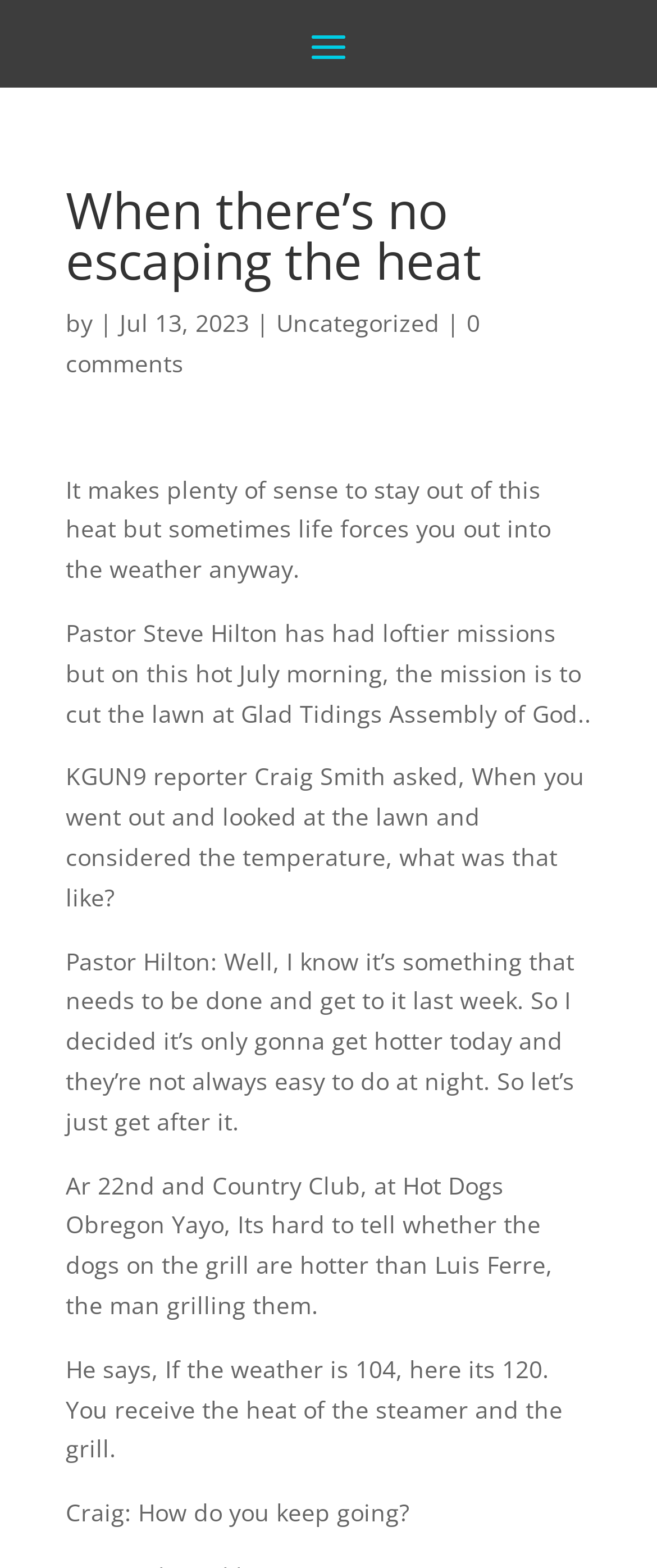Give a concise answer using one word or a phrase to the following question:
What is Pastor Steve Hilton doing on this hot July morning?

cutting the lawn